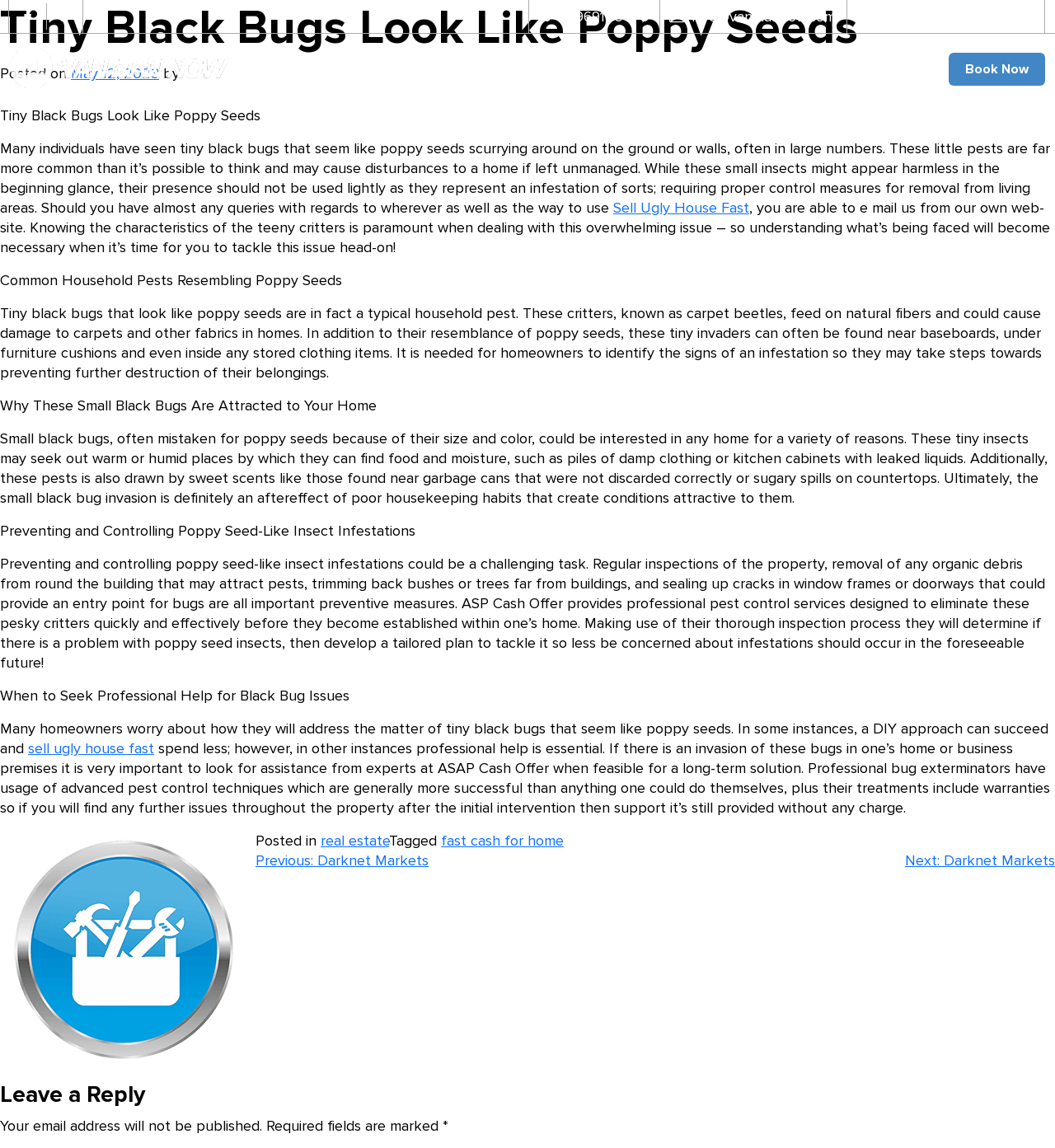Locate the bounding box for the described UI element: "real estate". Ensure the coordinates are four float numbers between 0 and 1, formatted as [left, top, right, bottom].

[0.304, 0.724, 0.369, 0.74]